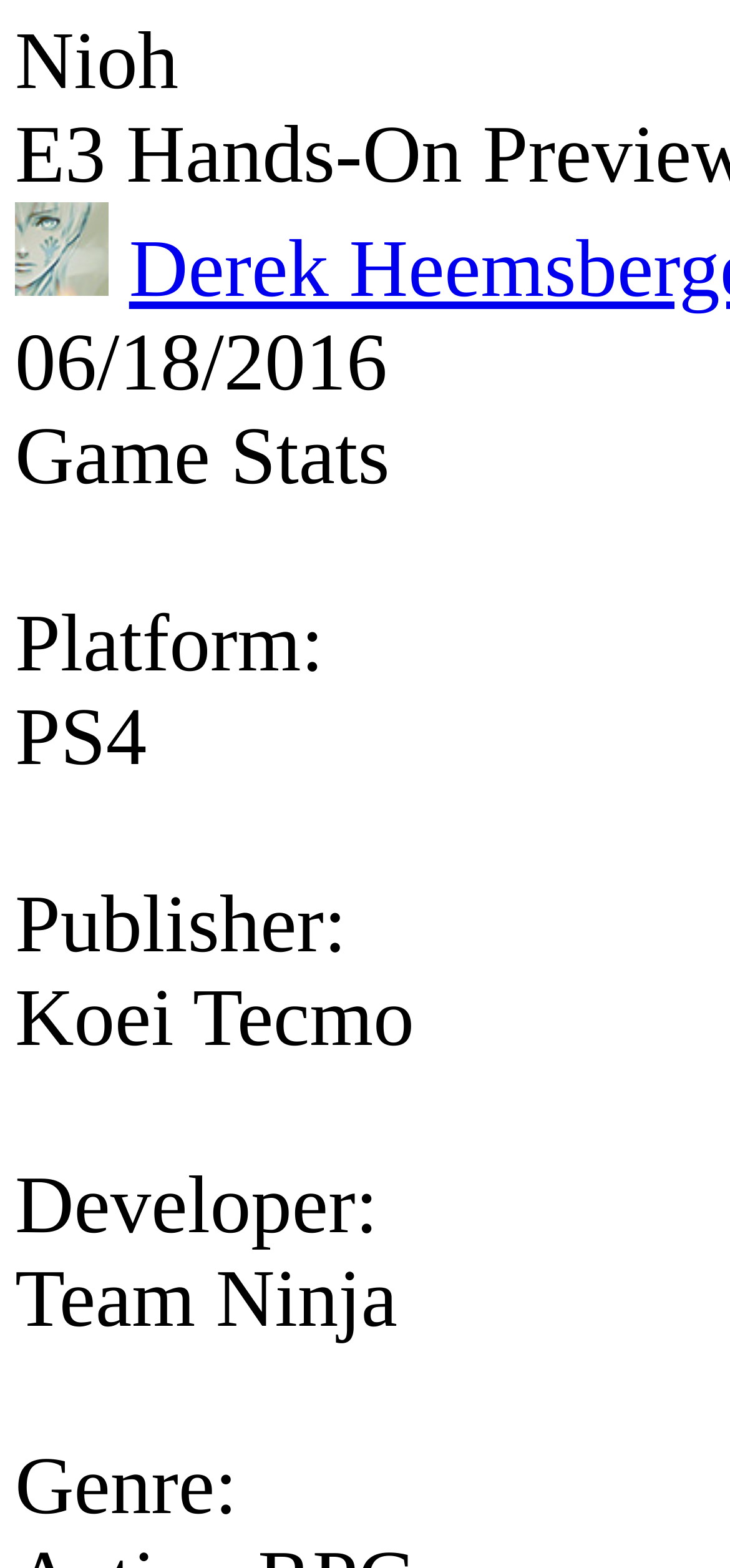Answer this question using a single word or a brief phrase:
What is the genre of the game?

Not specified